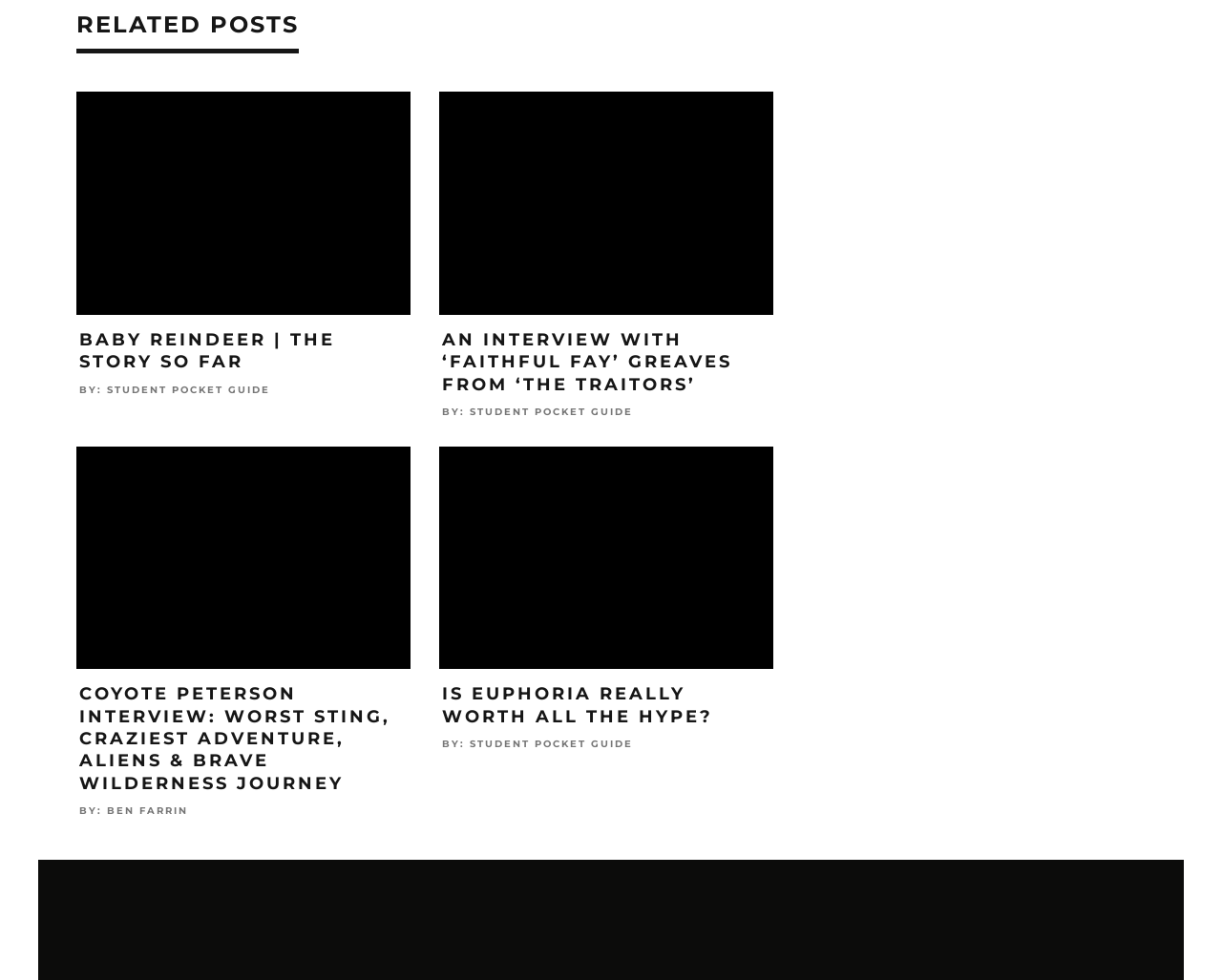Locate the coordinates of the bounding box for the clickable region that fulfills this instruction: "Explore the article about Euphoria".

[0.361, 0.697, 0.583, 0.742]